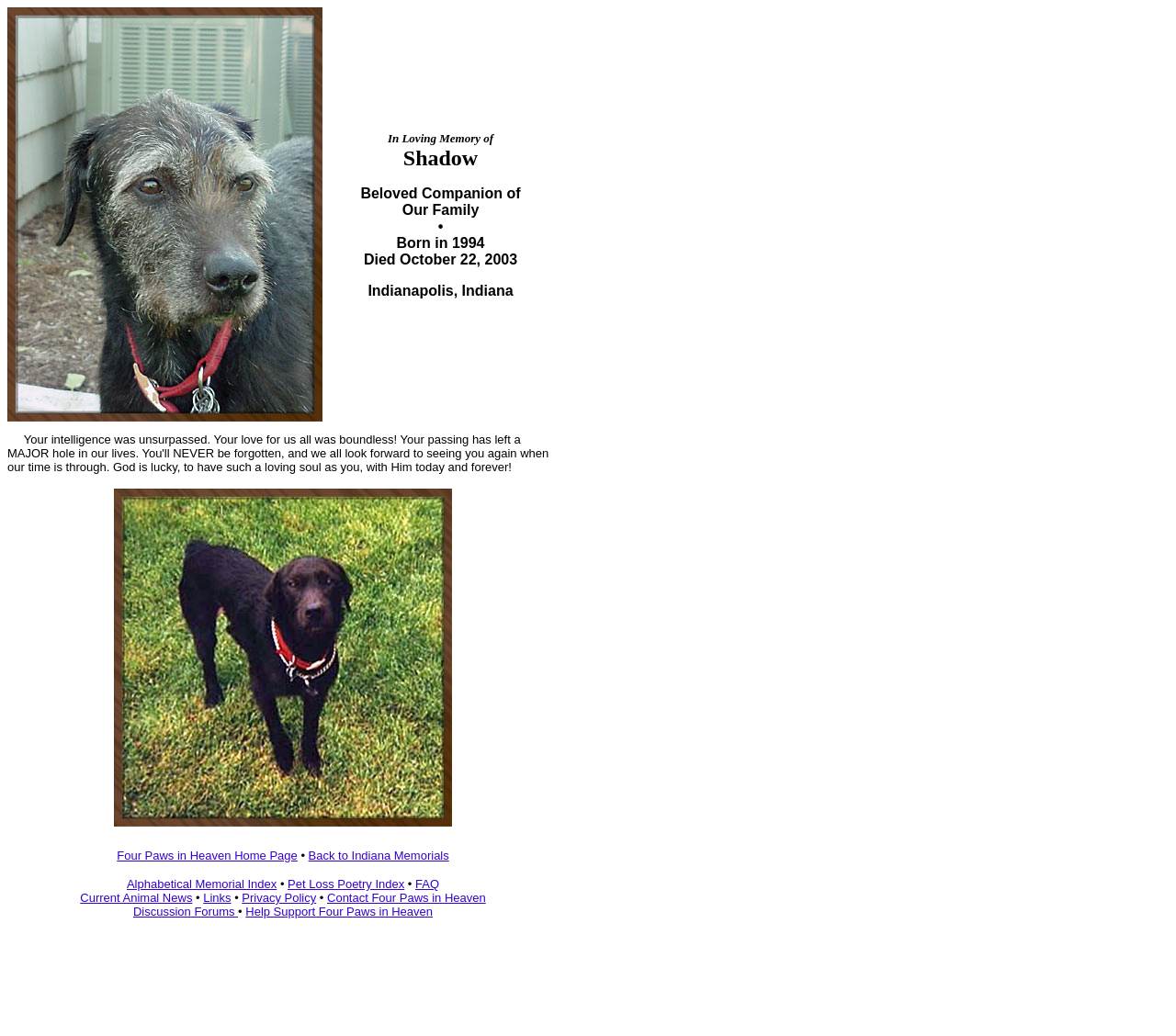Pinpoint the bounding box coordinates for the area that should be clicked to perform the following instruction: "click the 'Help' link".

None